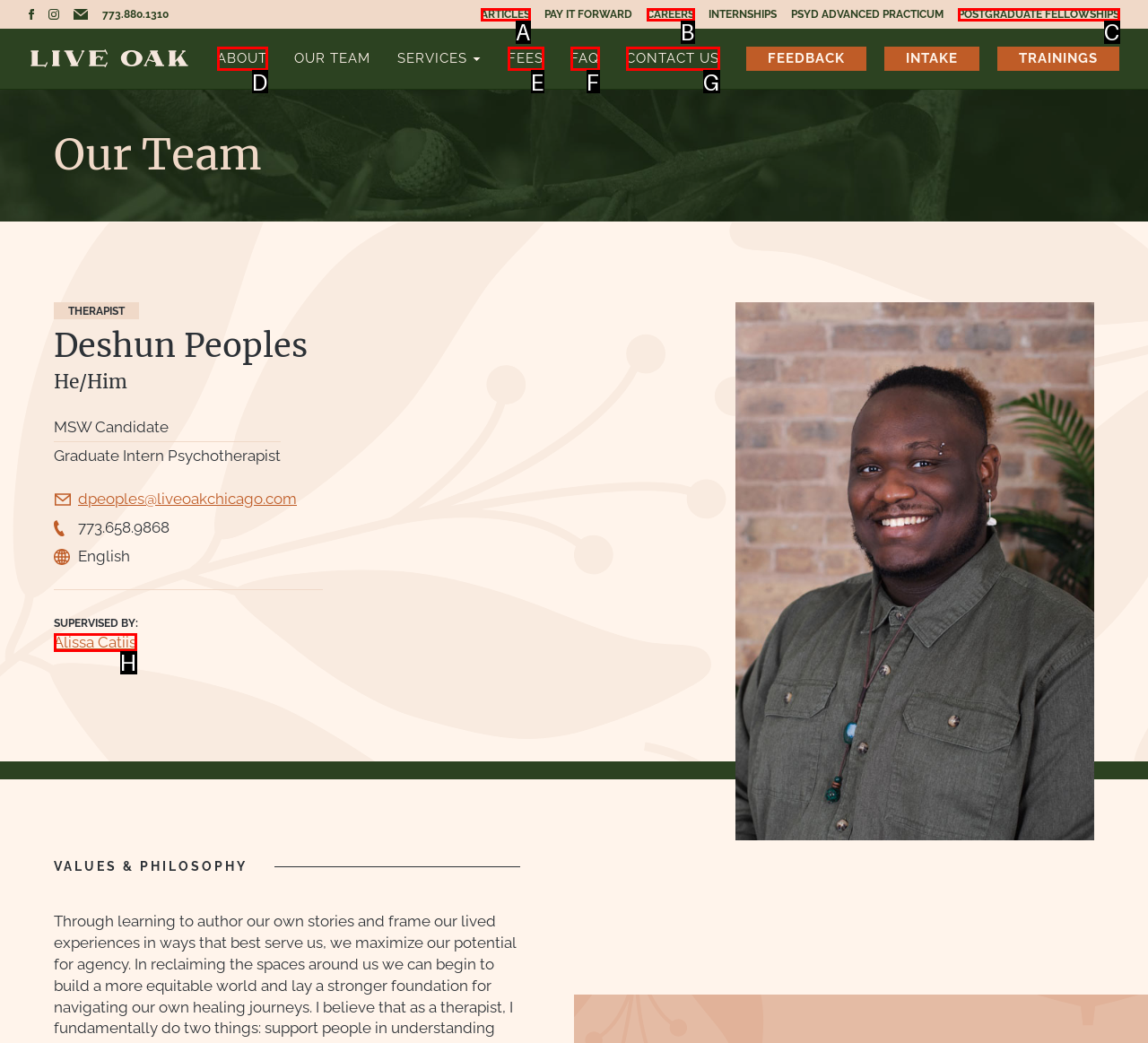Which HTML element matches the description: Talk About Contractor?
Reply with the letter of the correct choice.

None